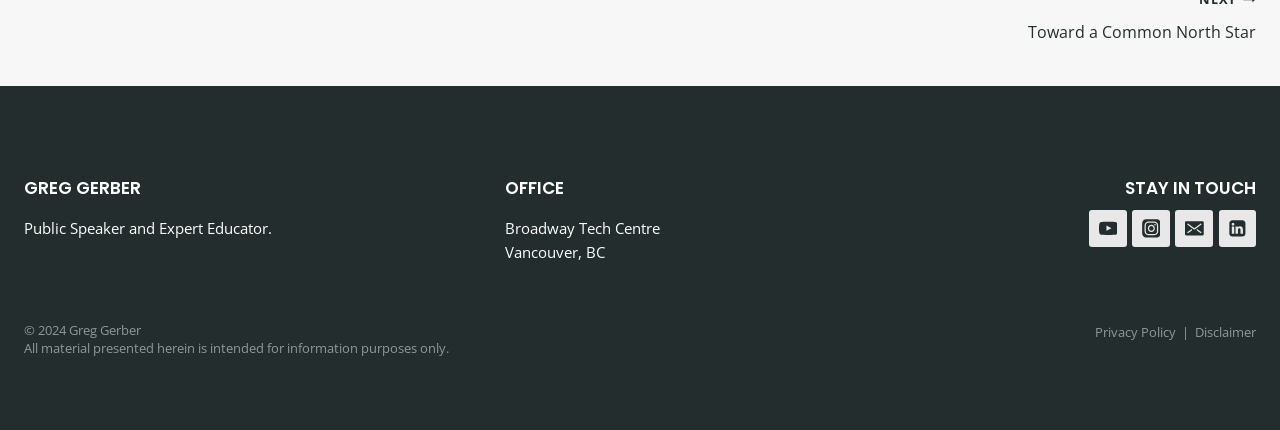What is the name of the public speaker?
Could you answer the question in a detailed manner, providing as much information as possible?

The name of the public speaker can be found in the heading element at the top of the page, which reads 'GREG GERBER'.